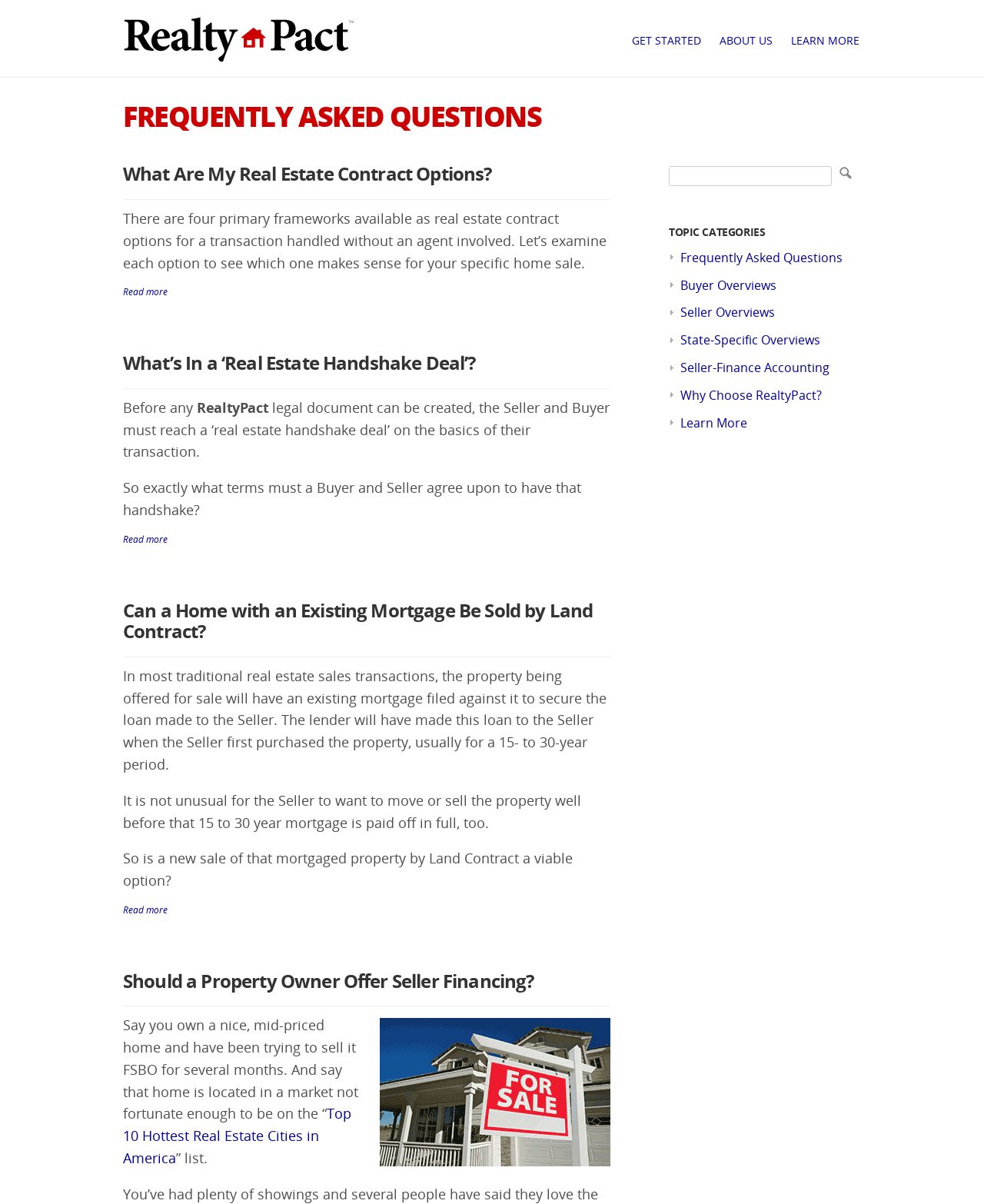How many FAQs are listed on the webpage?
Using the visual information from the image, give a one-word or short-phrase answer.

4